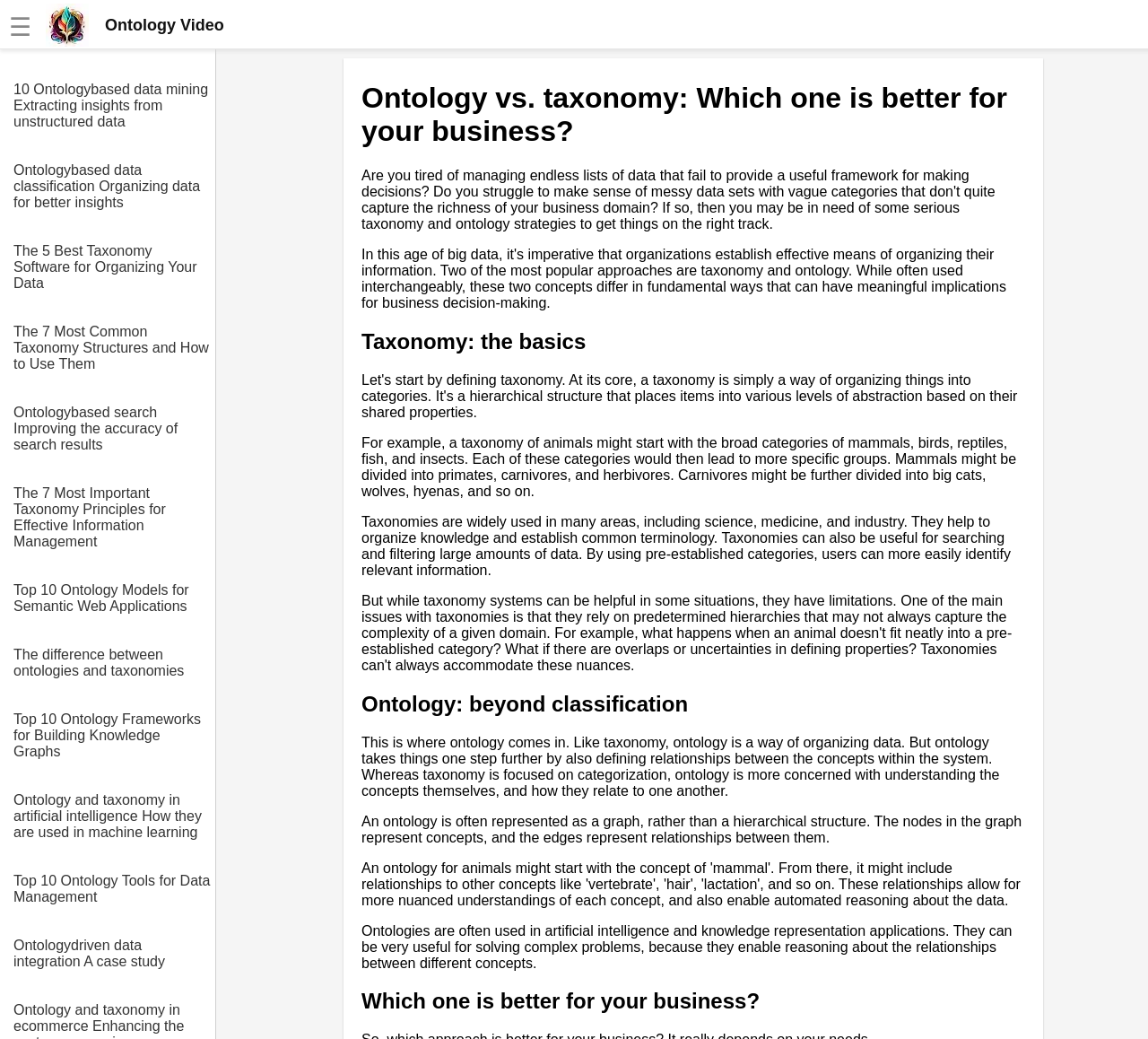Locate the bounding box coordinates of the clickable region to complete the following instruction: "Explore the difference between ontologies and taxonomies."

[0.012, 0.609, 0.188, 0.654]